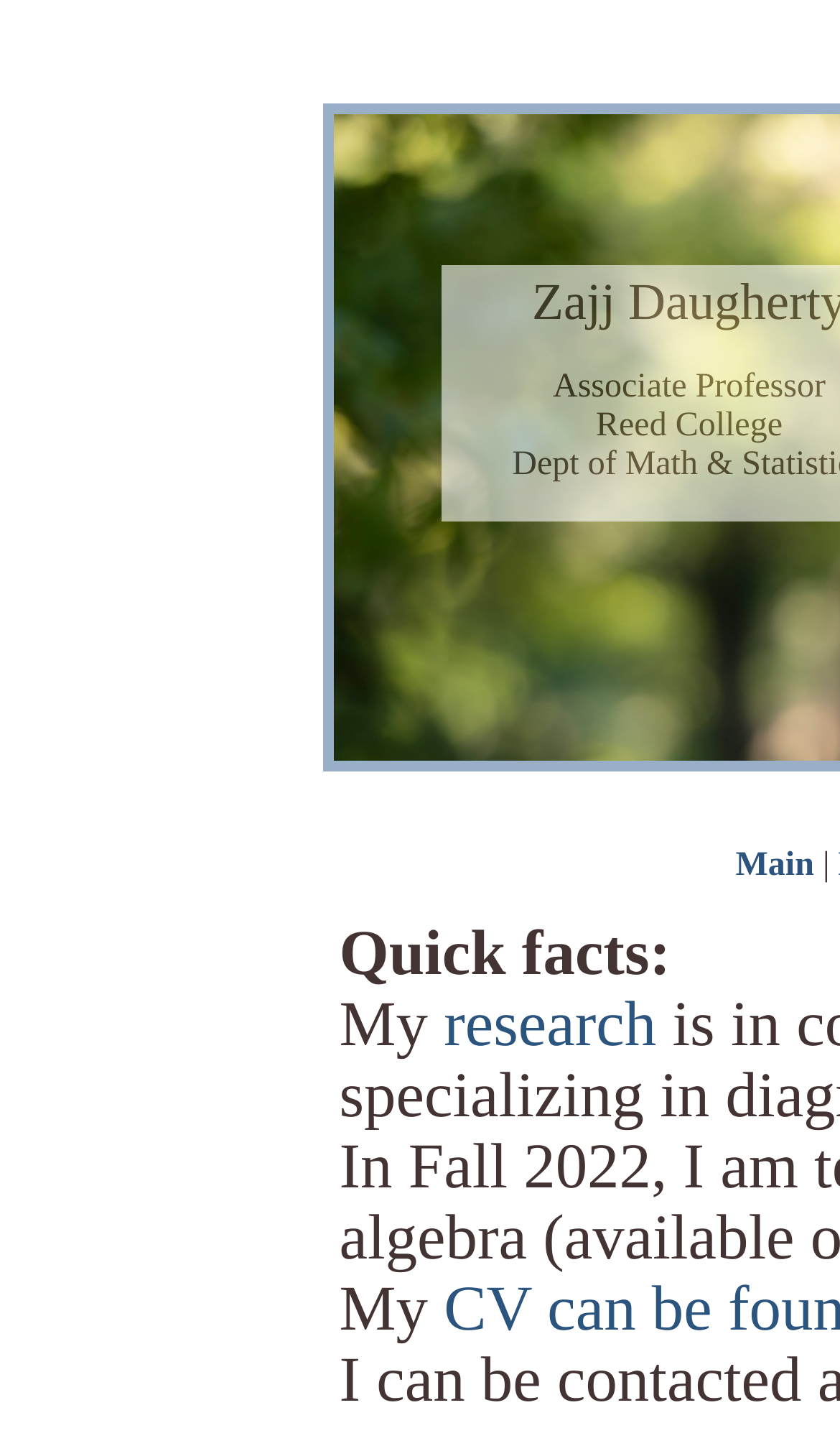How many times does the word 'My' appear?
Using the image, provide a concise answer in one word or a short phrase.

Twice